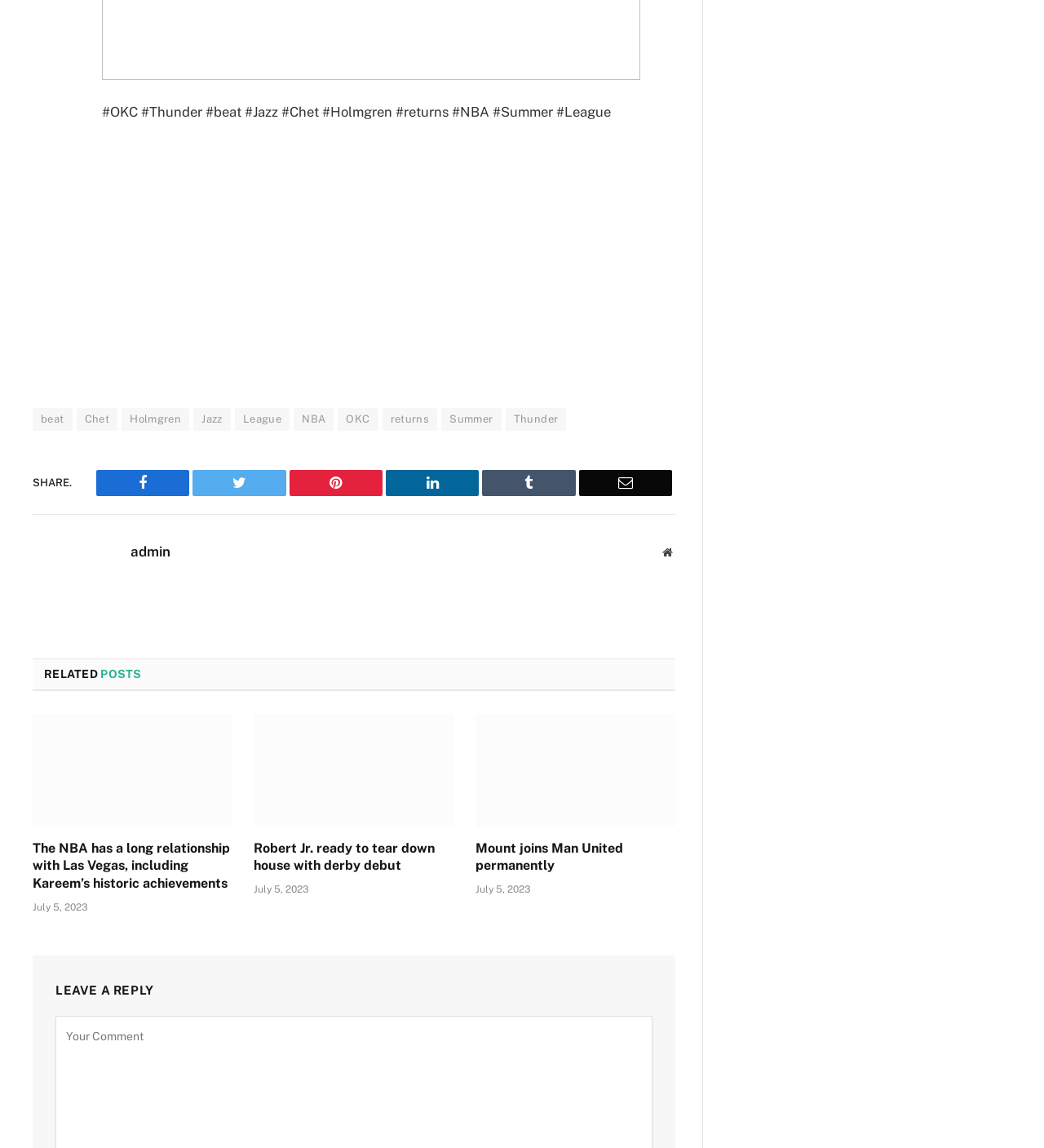Kindly determine the bounding box coordinates for the clickable area to achieve the given instruction: "Click on the 'right arrow' button".

[0.455, 0.622, 0.647, 0.72]